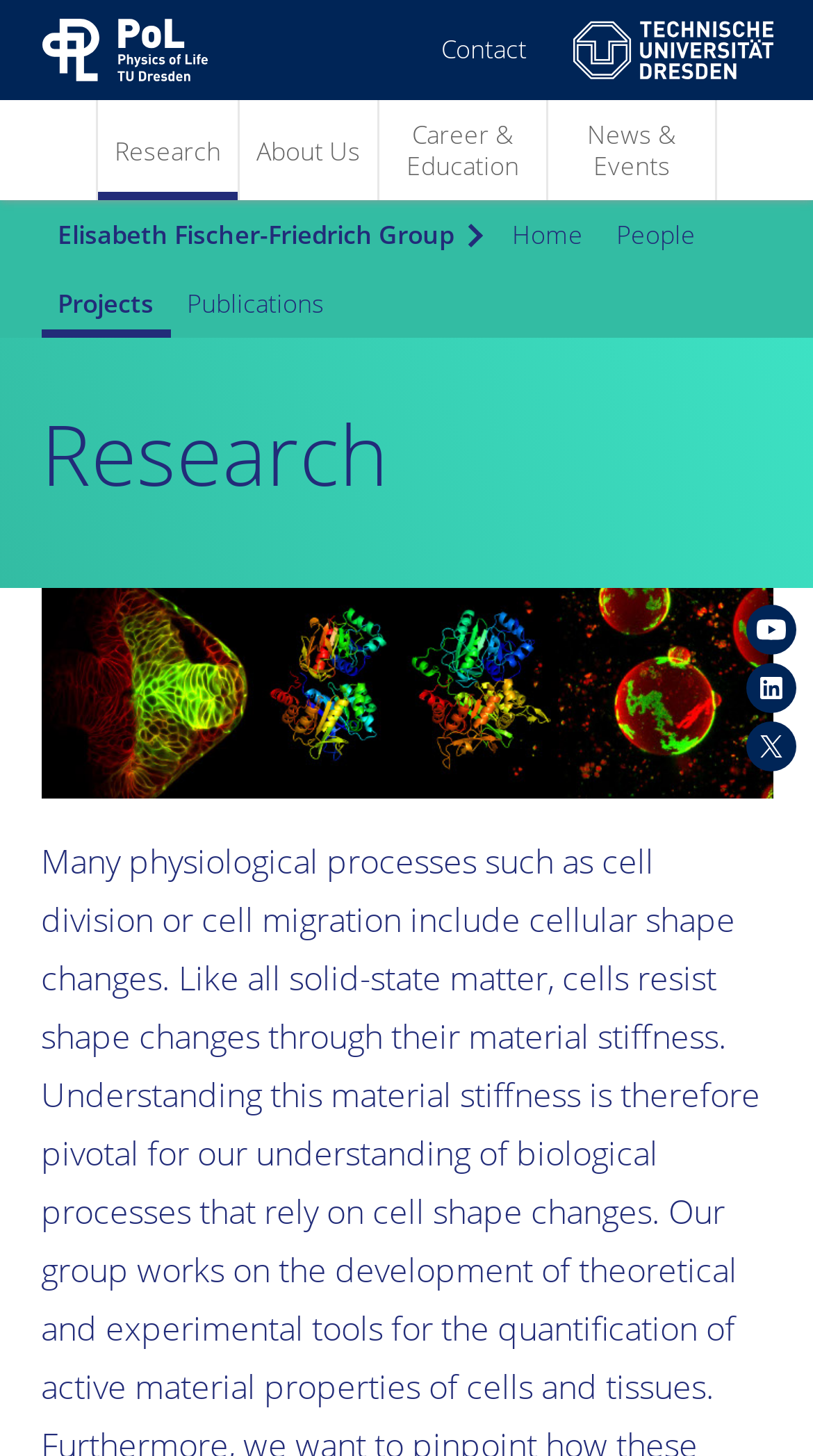What is the orientation of the main website navigation menu?
Respond to the question with a single word or phrase according to the image.

Horizontal